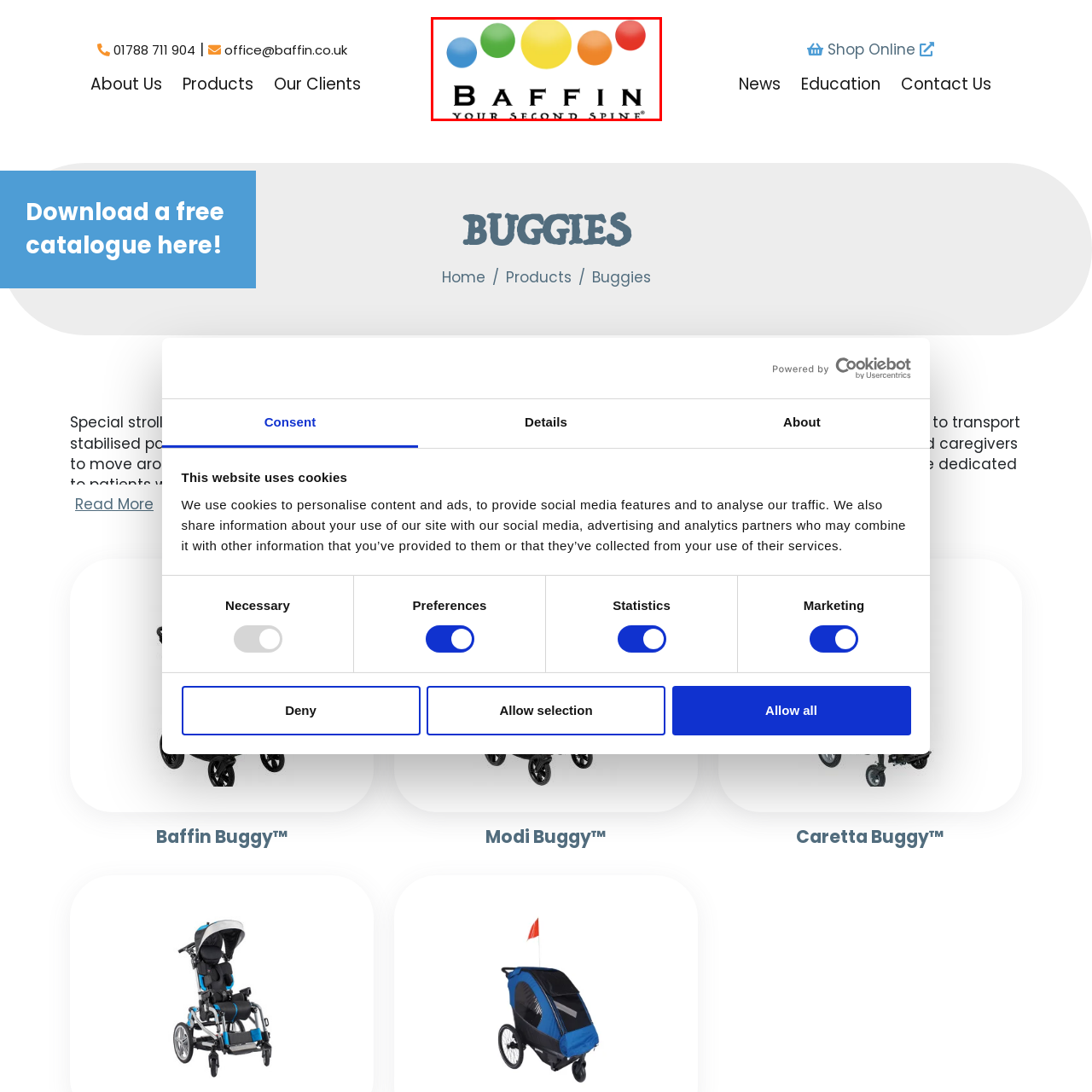Provide a comprehensive description of the image highlighted within the red bounding box.

The image features the logo of Baffin, prominently displaying the brand name "Baffin" in bold, capitalized letters. Above the text, there are five colorful circles—blue, green, yellow, orange, and red—arranged in a playful manner. The tagline "YOUR SECOND SPINE®" is positioned beneath the brand name, suggesting a focus on support and comfort, likely in relation to their products, which may include specialized mobility equipment. This logo reflects Baffin's commitment to enhancing mobility and safety for its users.